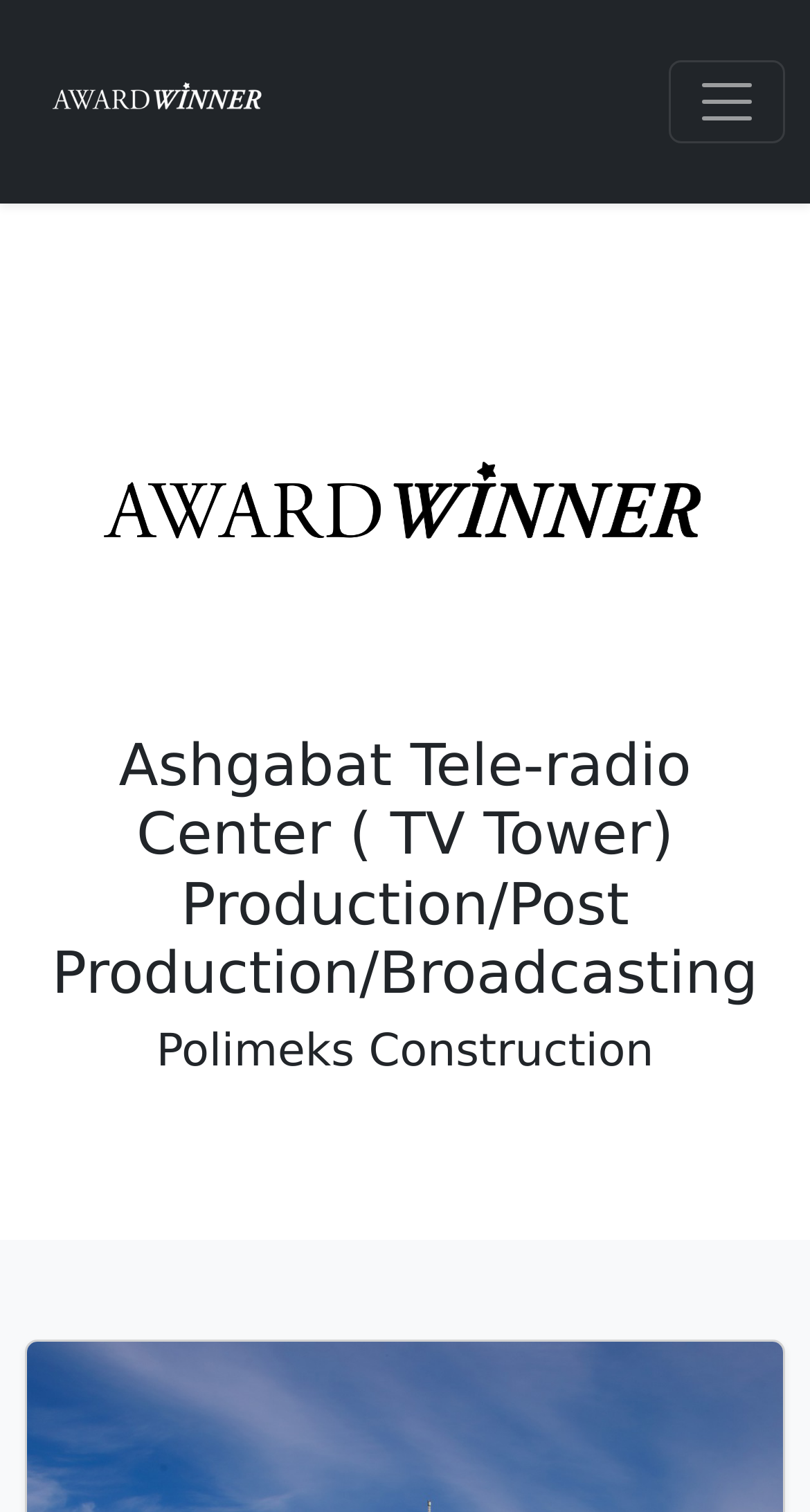Kindly respond to the following question with a single word or a brief phrase: 
Who is the constructor of the building?

Polimeks Construction